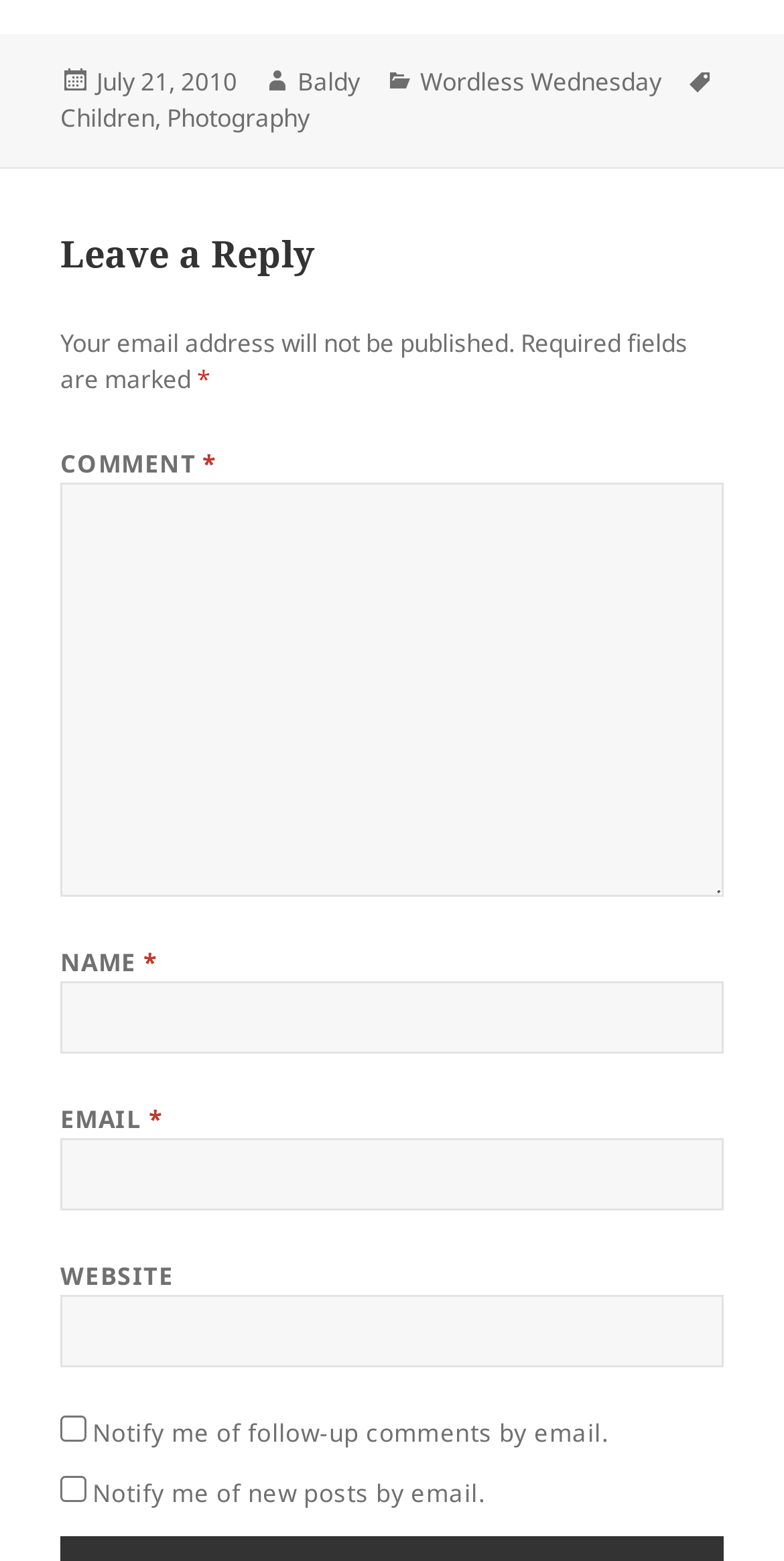Please find the bounding box coordinates of the section that needs to be clicked to achieve this instruction: "Enter a comment".

[0.077, 0.309, 0.923, 0.574]